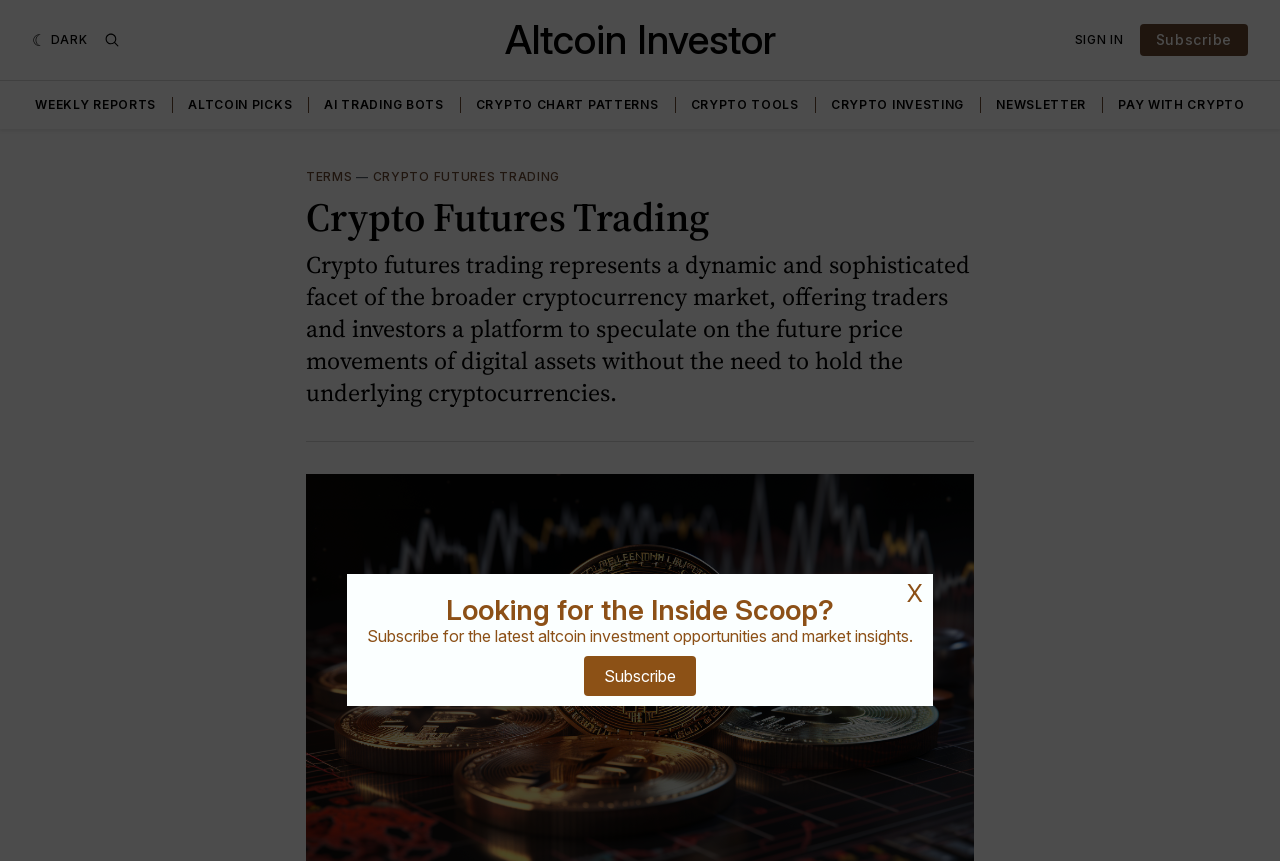Find the bounding box of the UI element described as follows: "Terms".

[0.239, 0.196, 0.275, 0.214]